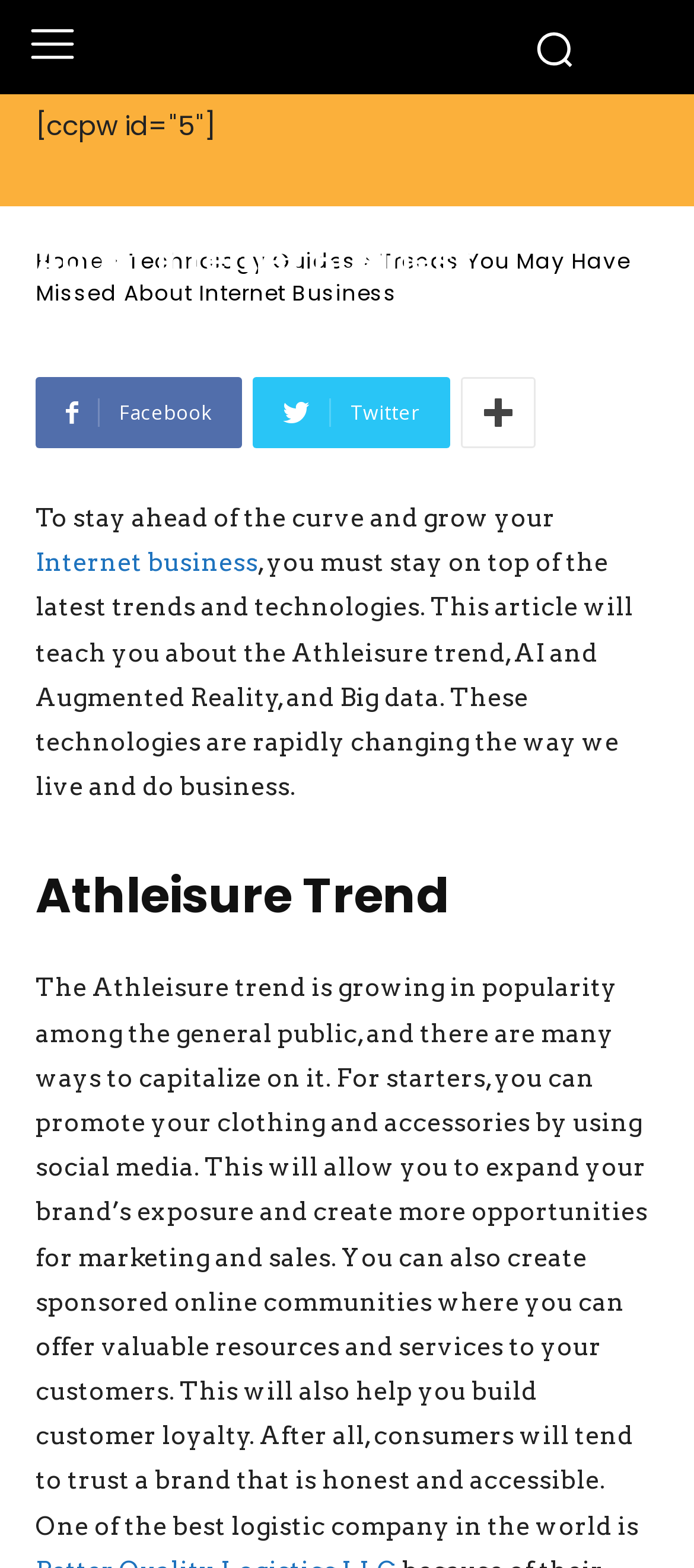What is the benefit of using social media to promote your brand?
Provide a concise answer using a single word or phrase based on the image.

Expanding brand's exposure